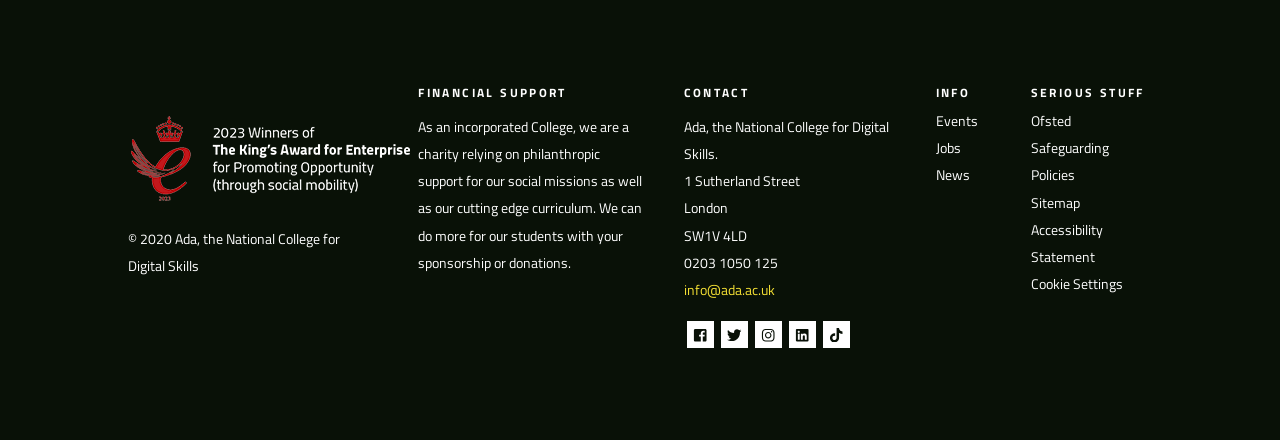Please determine the bounding box coordinates of the clickable area required to carry out the following instruction: "Check the 'Safeguarding' information". The coordinates must be four float numbers between 0 and 1, represented as [left, top, right, bottom].

[0.805, 0.314, 0.866, 0.36]